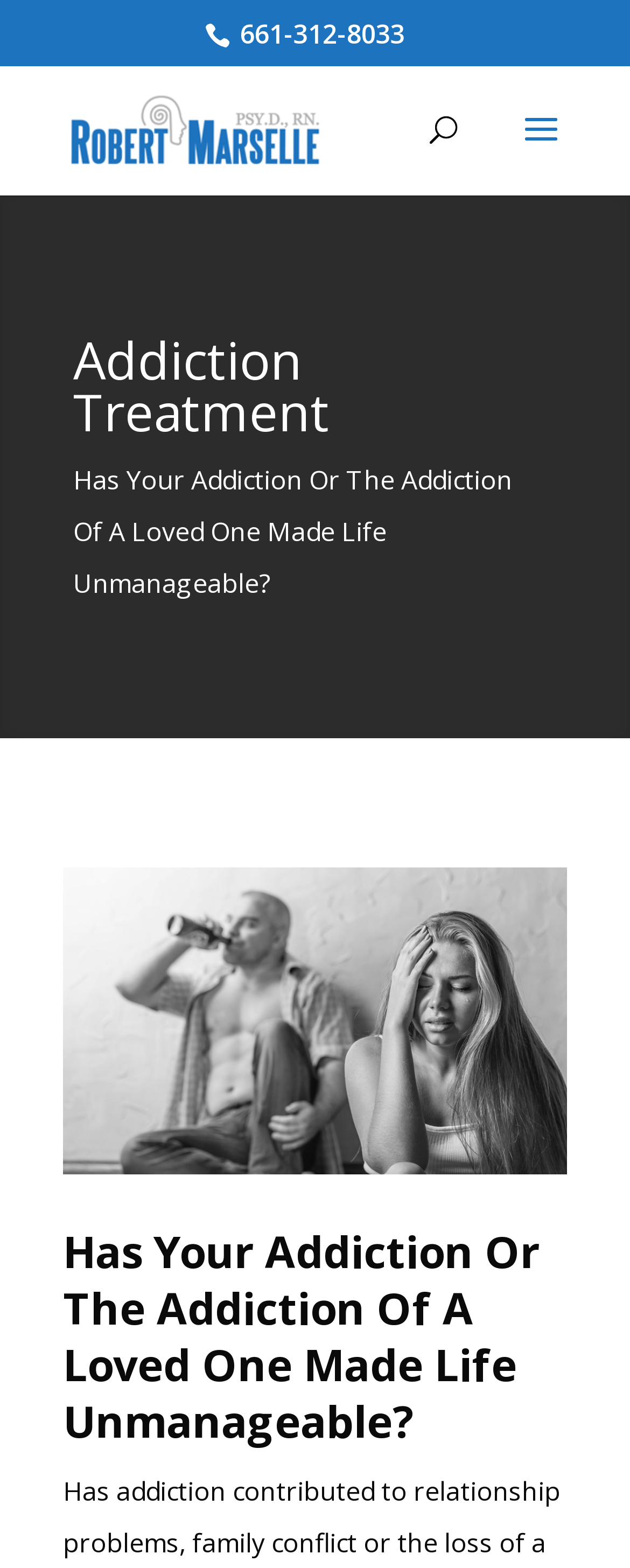Offer a meticulous caption that includes all visible features of the webpage.

The webpage appears to be about online addiction counseling and therapy services. At the top of the page, there is a phone number "661-312-8033" displayed prominently. Below the phone number, there is a link to a therapist's profile, "Dr. Robert Marselle, Therapist | Online Therapy | Santa Clarita, CA", accompanied by a small image. 

On the right side of the page, there is a search bar with a label "Search for:". 

The main content of the page is divided into sections. The first section has a heading "Addiction Treatment" and a subheading "Has Your Addiction Or The Addiction Of A Loved One Made Life Unmanageable?", which is a question that seems to be the main theme of the page. 

Below this section, there is a large image related to addiction treatment, taking up most of the page's width. 

Finally, there is another heading with the same question "Has Your Addiction Or The Addiction Of A Loved One Made Life Unmanageable?" at the bottom of the page, which seems to be a summary or a call to action.